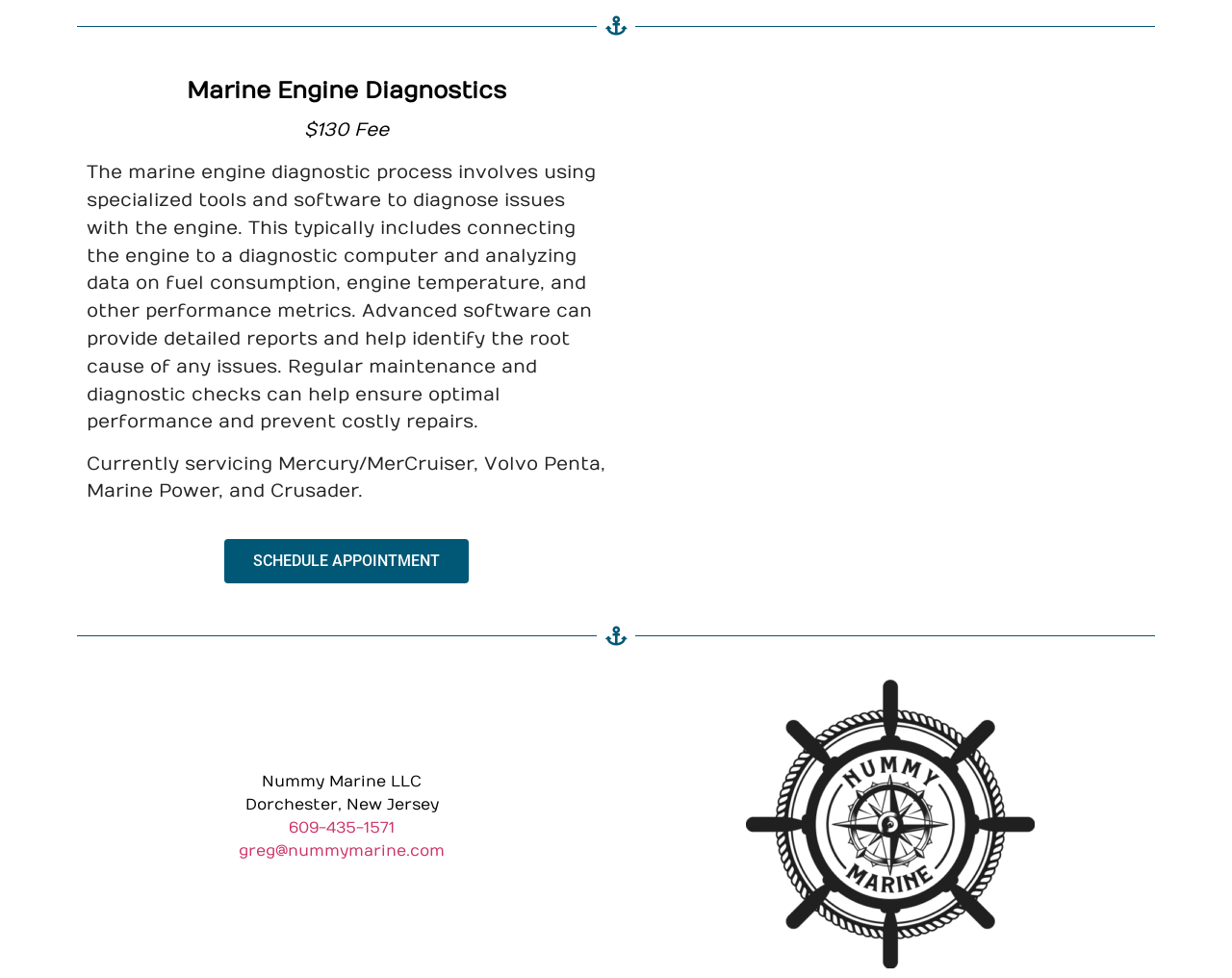Where is Nummy Marine LLC located?
Provide an in-depth and detailed explanation in response to the question.

The location of Nummy Marine LLC is mentioned on the webpage as 'Dorchester, New Jersey', which is located below the company name 'Nummy Marine LLC'.